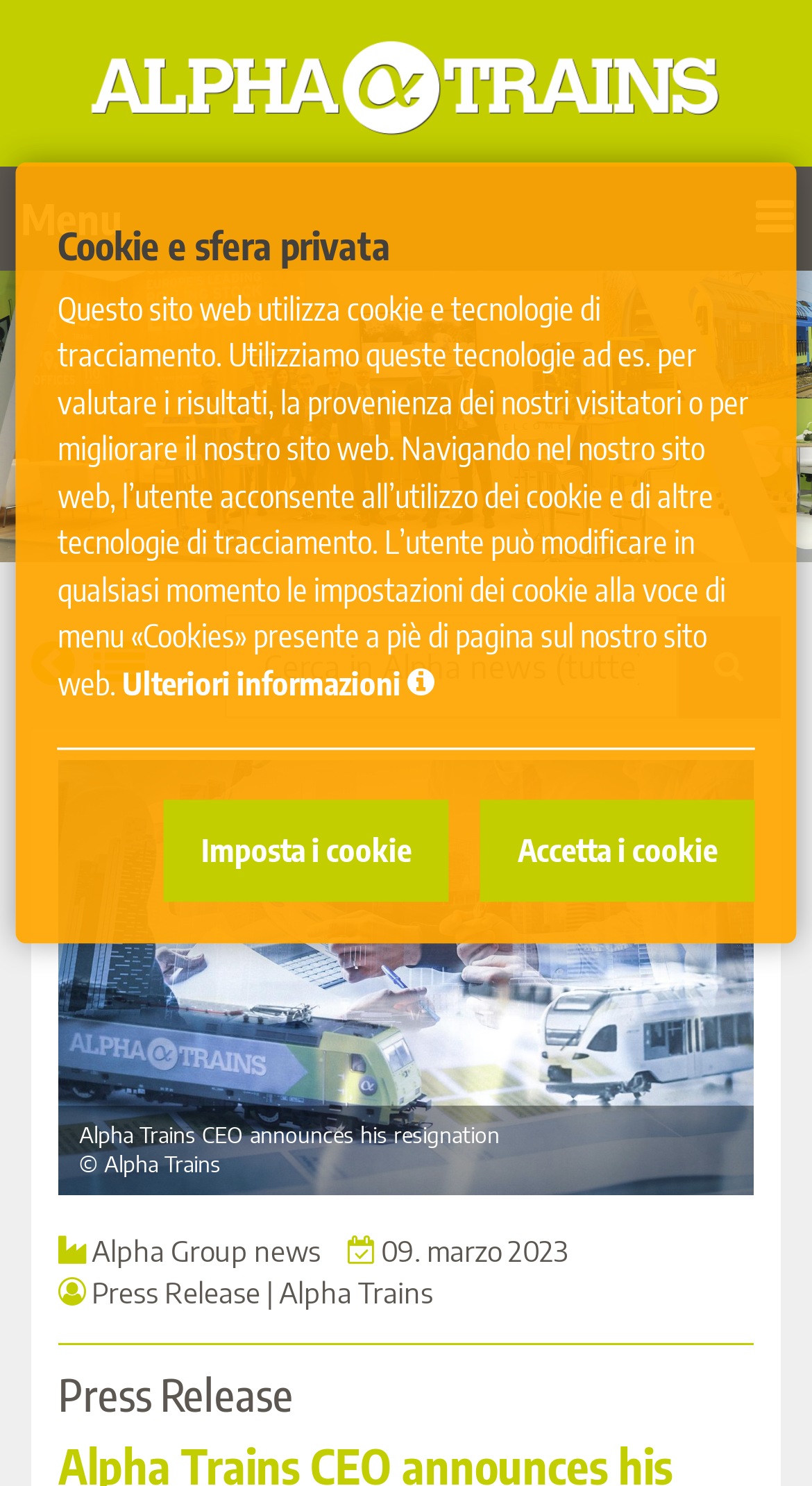What is the name of the company?
Kindly answer the question with as much detail as you can.

The name of the company can be found in the top-left corner of the webpage, where it says 'Alpha Trains Luxembourg S.à r.l.' in a link element.